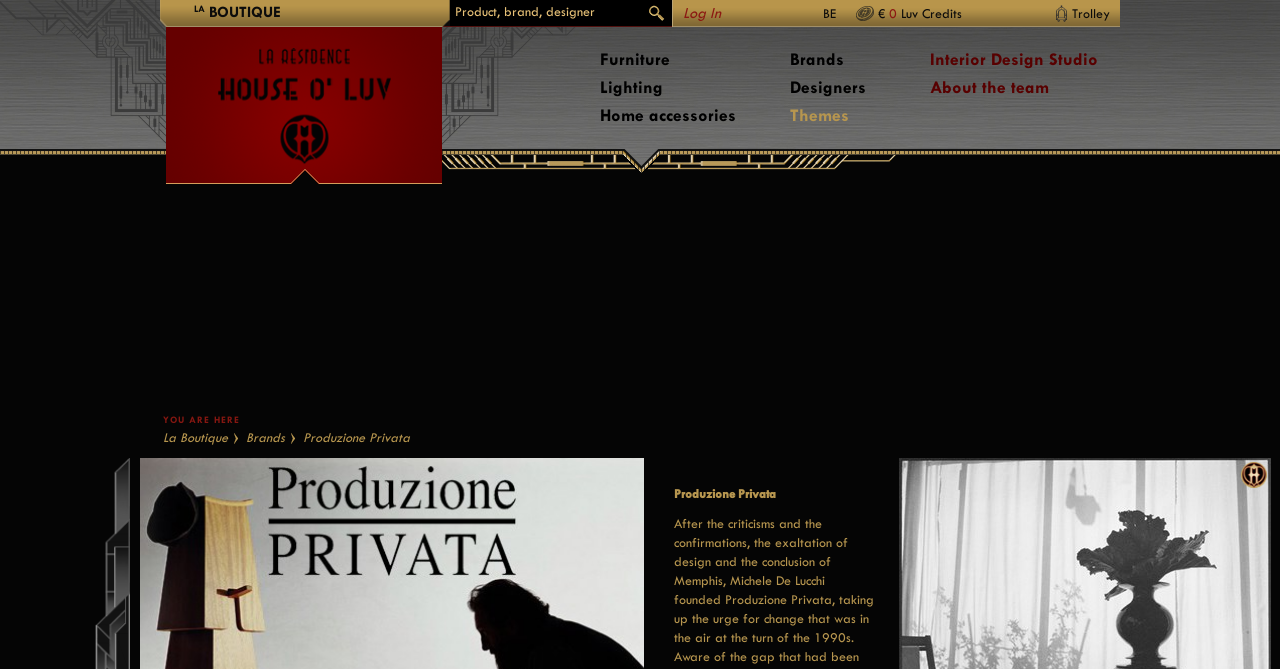Specify the bounding box coordinates of the area to click in order to execute this command: 'log in to the account'. The coordinates should consist of four float numbers ranging from 0 to 1, and should be formatted as [left, top, right, bottom].

[0.534, 0.007, 0.563, 0.033]